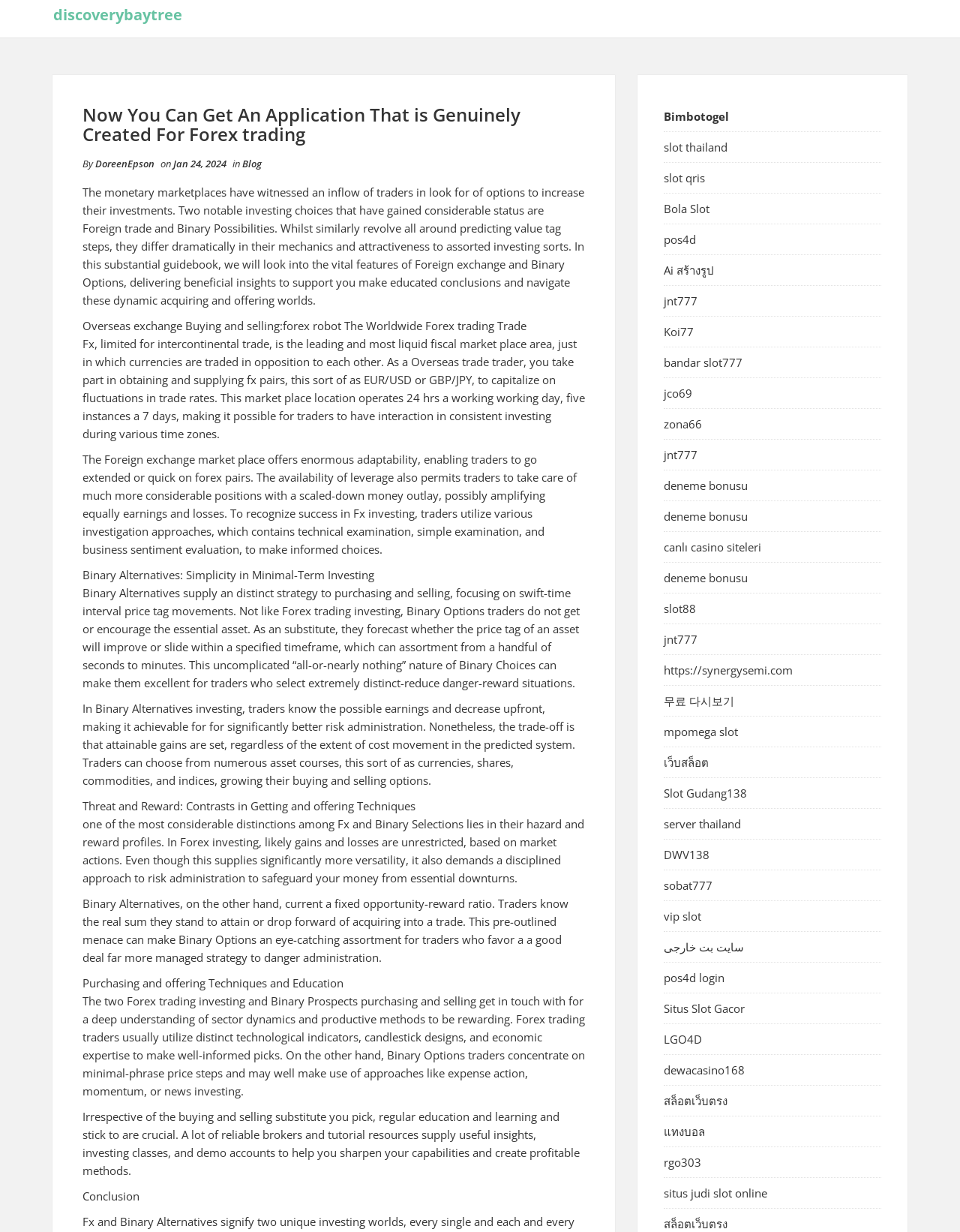Describe the webpage in detail, including text, images, and layout.

This webpage is about Forex trading and Binary Options, with a focus on educating readers about the differences between these two investment options. The page is divided into sections, with headings and subheadings that guide the reader through the content.

At the top of the page, there is a heading that reads "Now You Can Get An Application That is Genuinely Created For Forex trading" followed by a link to "discoverybaytree". Below this, there is a section that introduces the author, DoreenEpson, and the date of publication, January 24, 2024.

The main content of the page is divided into sections, each focusing on a specific aspect of Forex trading and Binary Options. The first section provides an overview of the two investment options, highlighting their differences and similarities. The following sections delve deeper into the mechanics of Forex trading, including the benefits of leverage and the importance of risk management.

The page also discusses Binary Options, explaining how they work and the benefits of their fixed risk-reward ratio. The section on Binary Options is followed by a comparison of the risk and reward profiles of Forex trading and Binary Options.

Throughout the page, there are links to other websites and resources, including online casinos and slot games. These links are located at the bottom of the page and are not directly related to the main content.

The page concludes with a section on trading strategies and education, emphasizing the importance of regular learning and practice to achieve success in Forex trading and Binary Options. The final section is a conclusion that summarizes the main points discussed on the page.

Overall, the webpage is well-structured and easy to navigate, with clear headings and concise paragraphs that make it easy to follow along. The content is informative and provides a comprehensive overview of Forex trading and Binary Options.